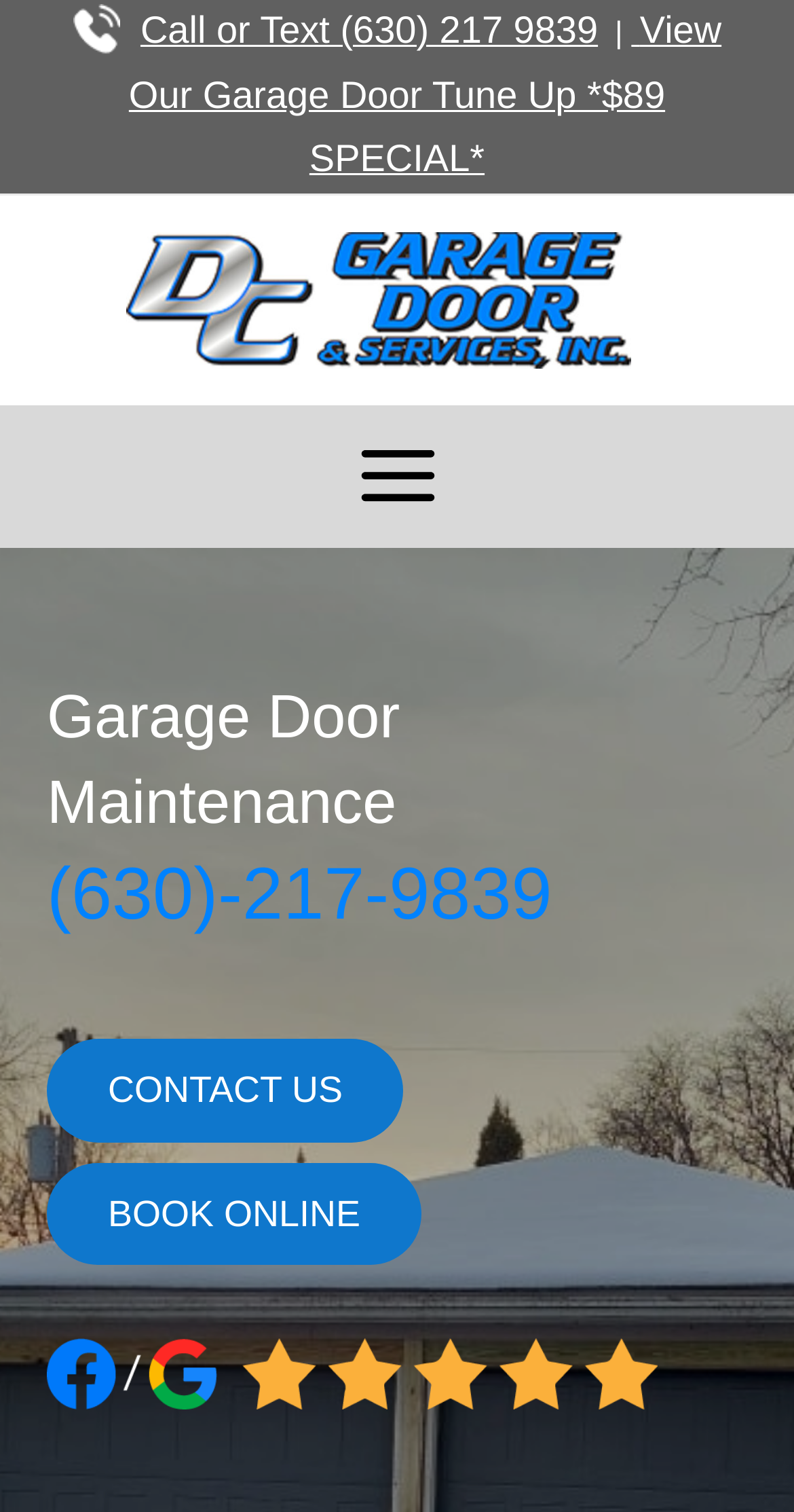Determine the main heading text of the webpage.

Garage Door Maintenance